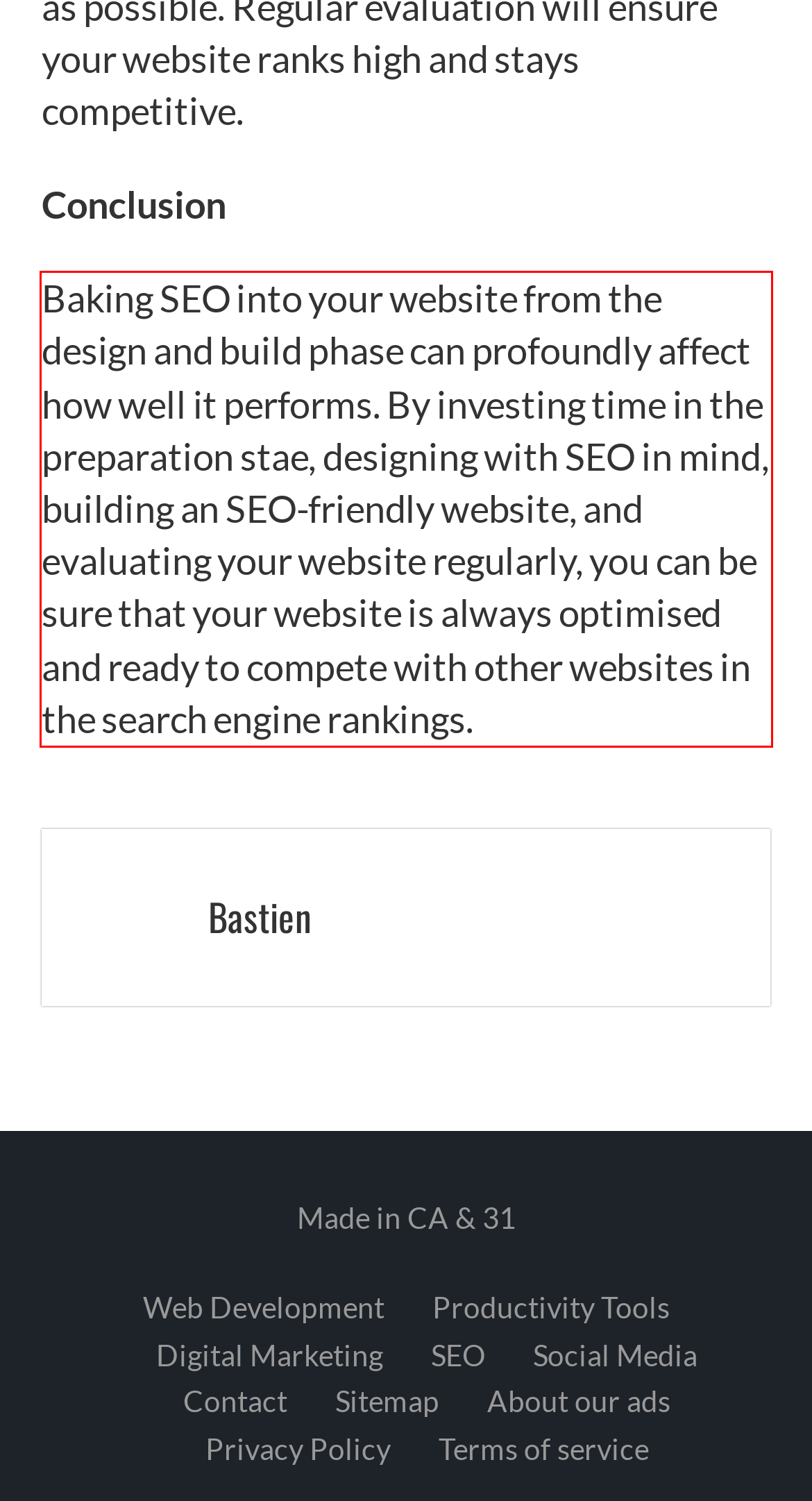In the screenshot of the webpage, find the red bounding box and perform OCR to obtain the text content restricted within this red bounding box.

Baking SEO into your website from the design and build phase can profoundly affect how well it performs. By investing time in the preparation stae, designing with SEO in mind, building an SEO-friendly website, and evaluating your website regularly, you can be sure that your website is always optimised and ready to compete with other websites in the search engine rankings.